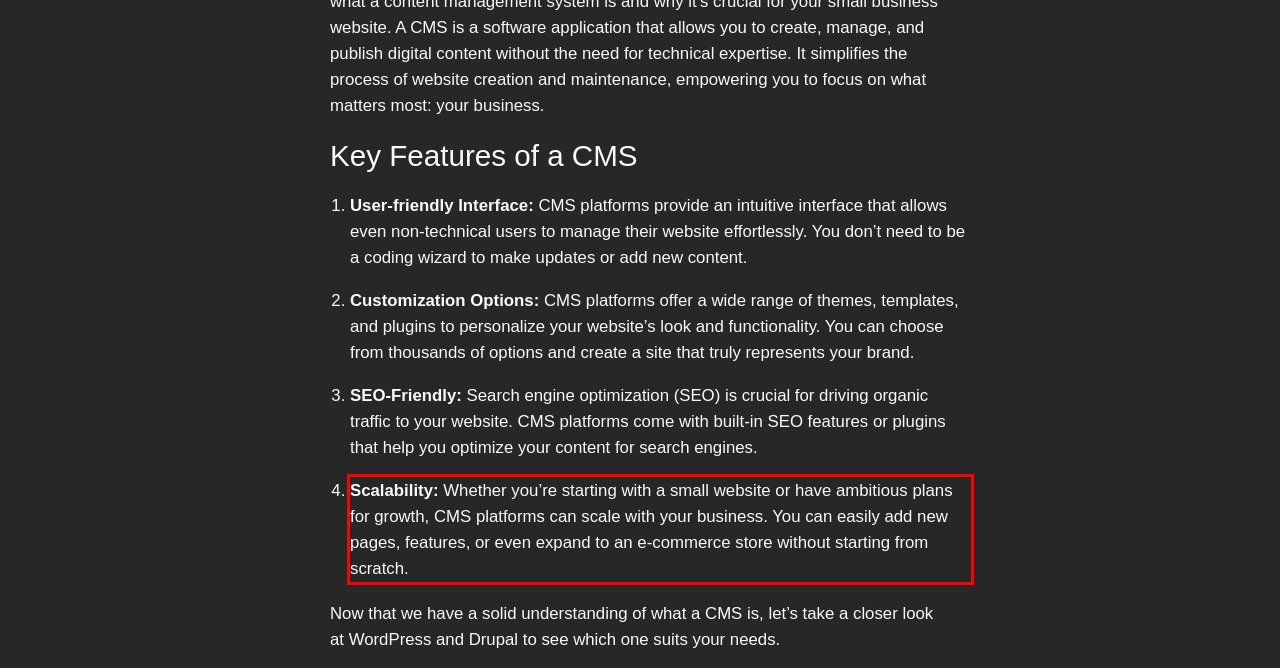Perform OCR on the text inside the red-bordered box in the provided screenshot and output the content.

Scalability: Whether you’re starting with a small website or have ambitious plans for growth, CMS platforms can scale with your business. You can easily add new pages, features, or even expand to an e-commerce store without starting from scratch.